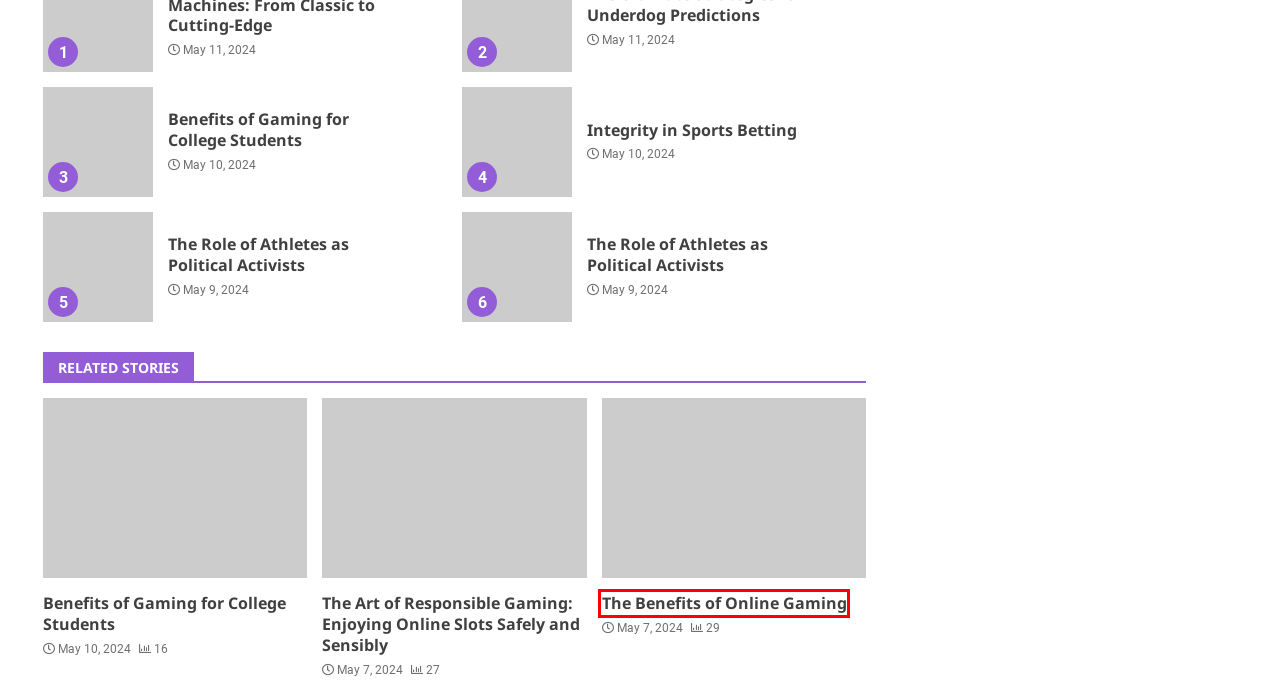Given a webpage screenshot with a red bounding box around a UI element, choose the webpage description that best matches the new webpage after clicking the element within the bounding box. Here are the candidates:
A. Out of Contract in 2024: Hottest Free Agents This Summer 2025 - eTrueSports
B. The Role of Athletes as Political Activists - eTrueSports
C. eSports & Gaming - eTrueSports
D. Best Esports Betting Sites【2024】🥇 Bet on Esports
E. The Art of Responsible Gaming: Enjoying Online Slots Safely and Sensibly - eTrueSports
F. Noteworthy Benefits for Gamers Who Play Online
G. General - eTrueSports
H. 6 eSports Merch Power Ups That Will Change Your Game - eTrueSports

F